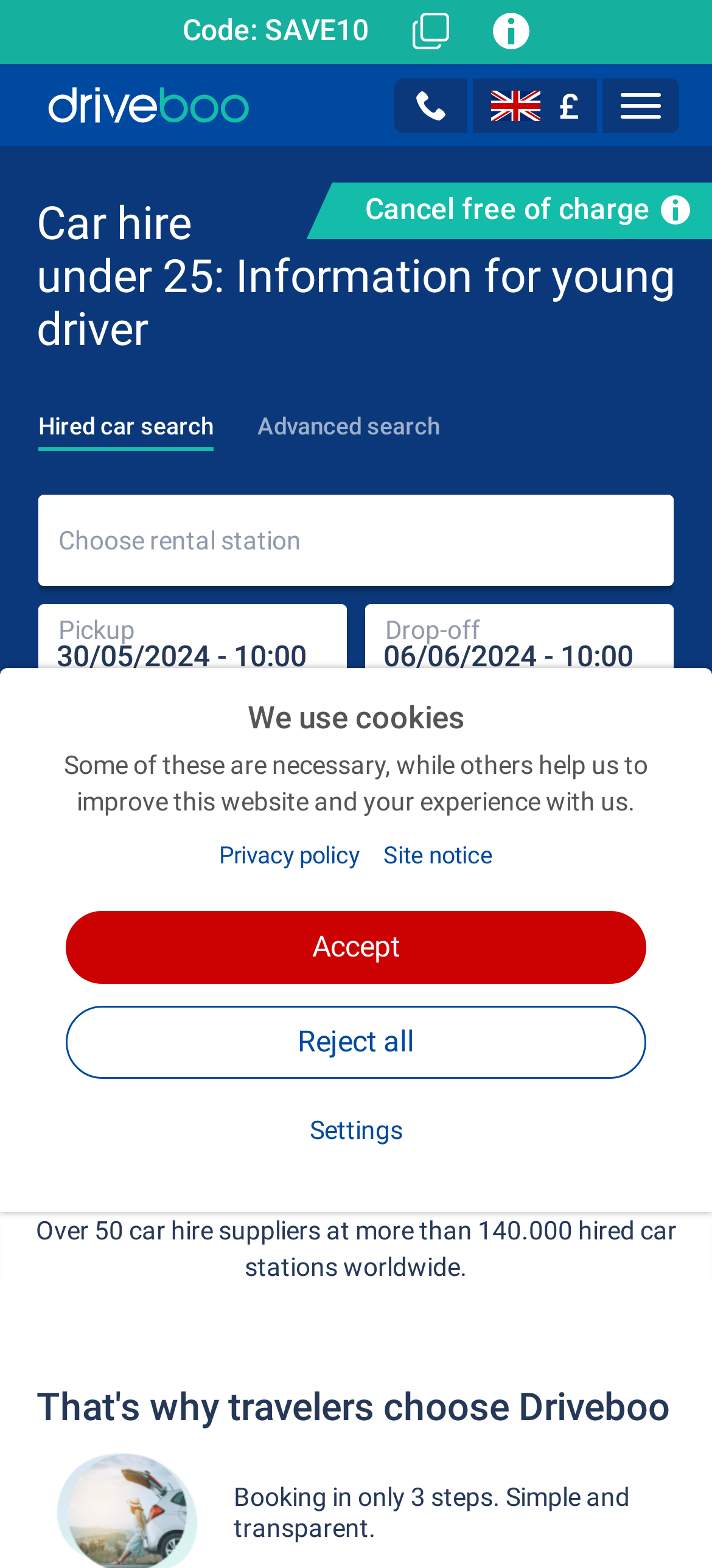Give a concise answer using only one word or phrase for this question:
How many tabs are available in the tablist?

2